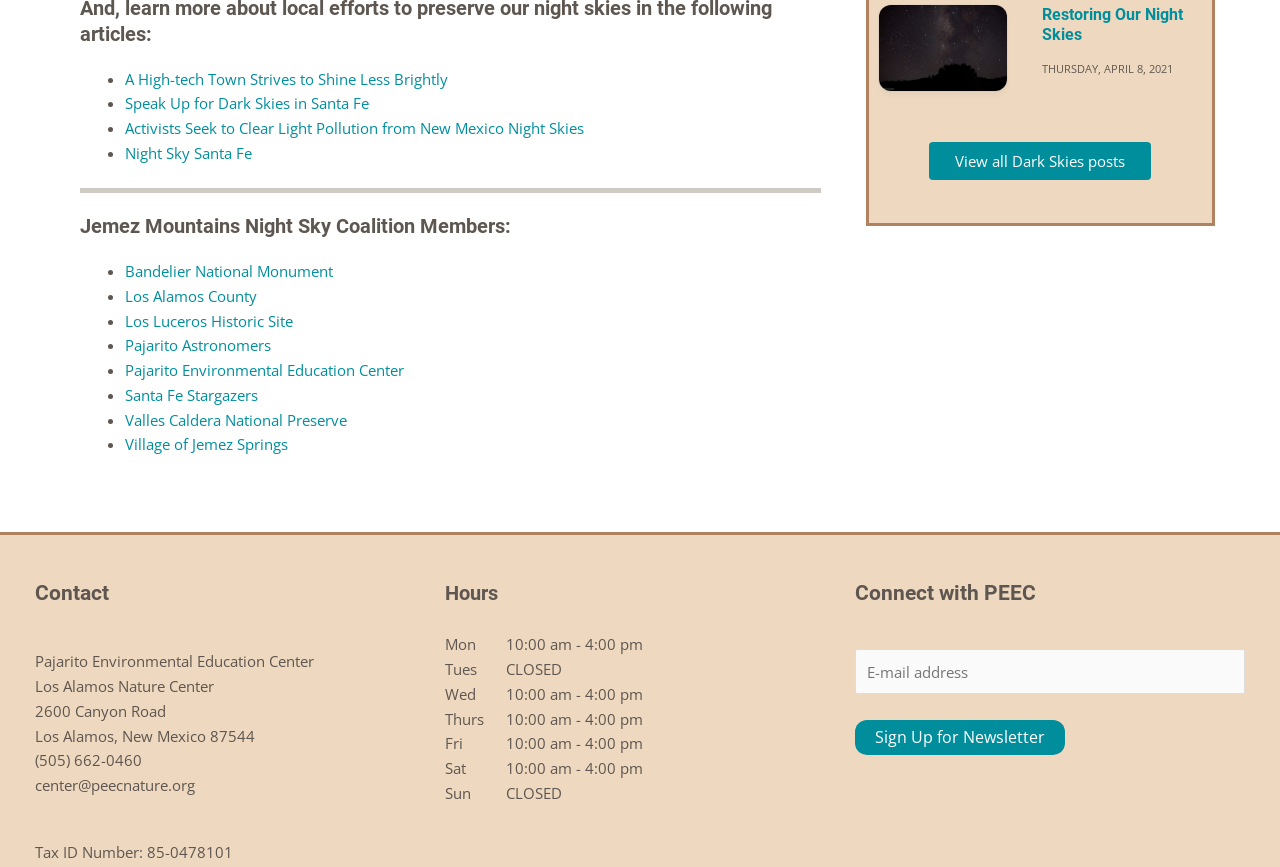Please specify the coordinates of the bounding box for the element that should be clicked to carry out this instruction: "Contact PEEC". The coordinates must be four float numbers between 0 and 1, formatted as [left, top, right, bottom].

[0.027, 0.67, 0.085, 0.698]